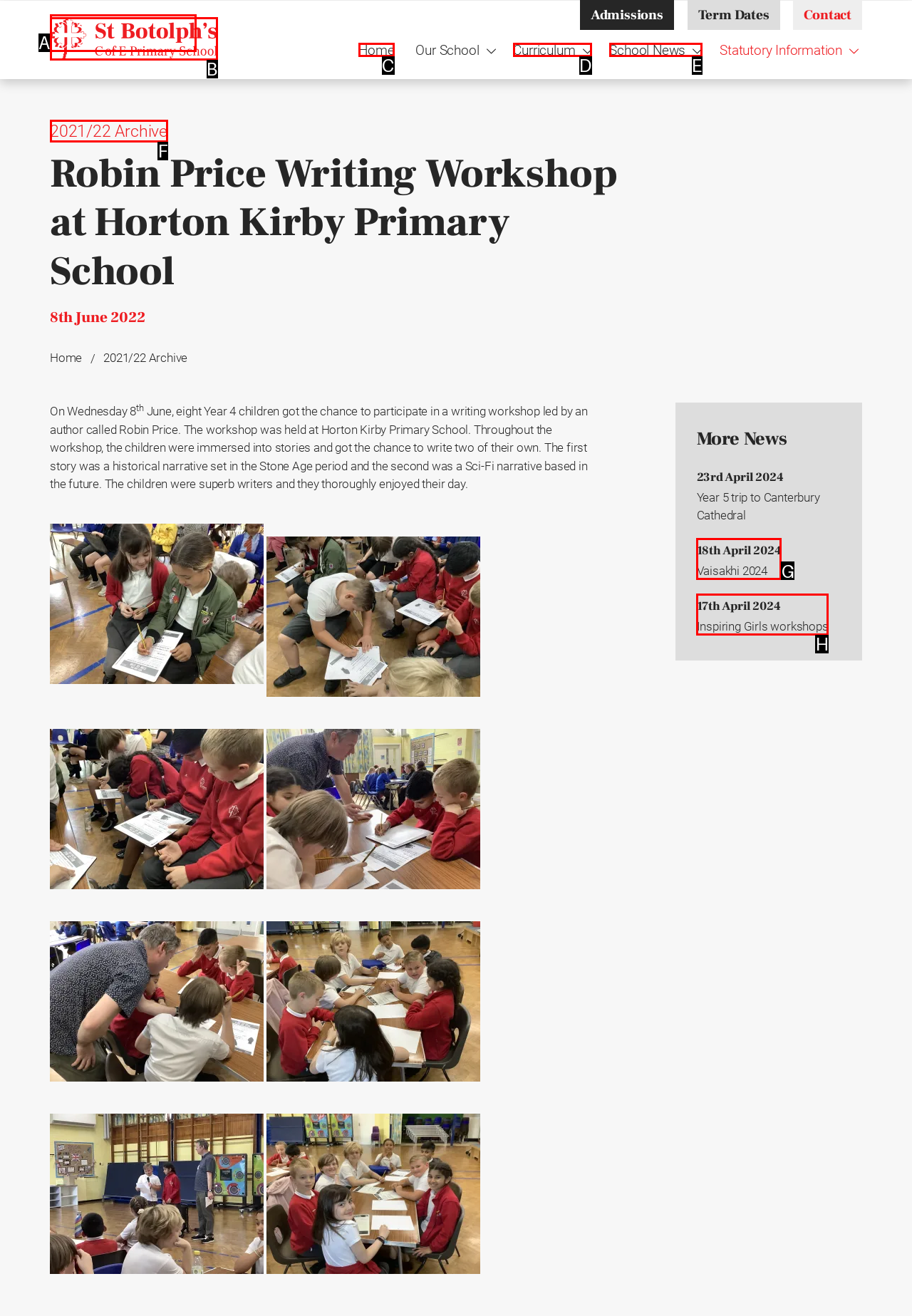Tell me which letter I should select to achieve the following goal: view 2021/22 archive
Answer with the corresponding letter from the provided options directly.

F